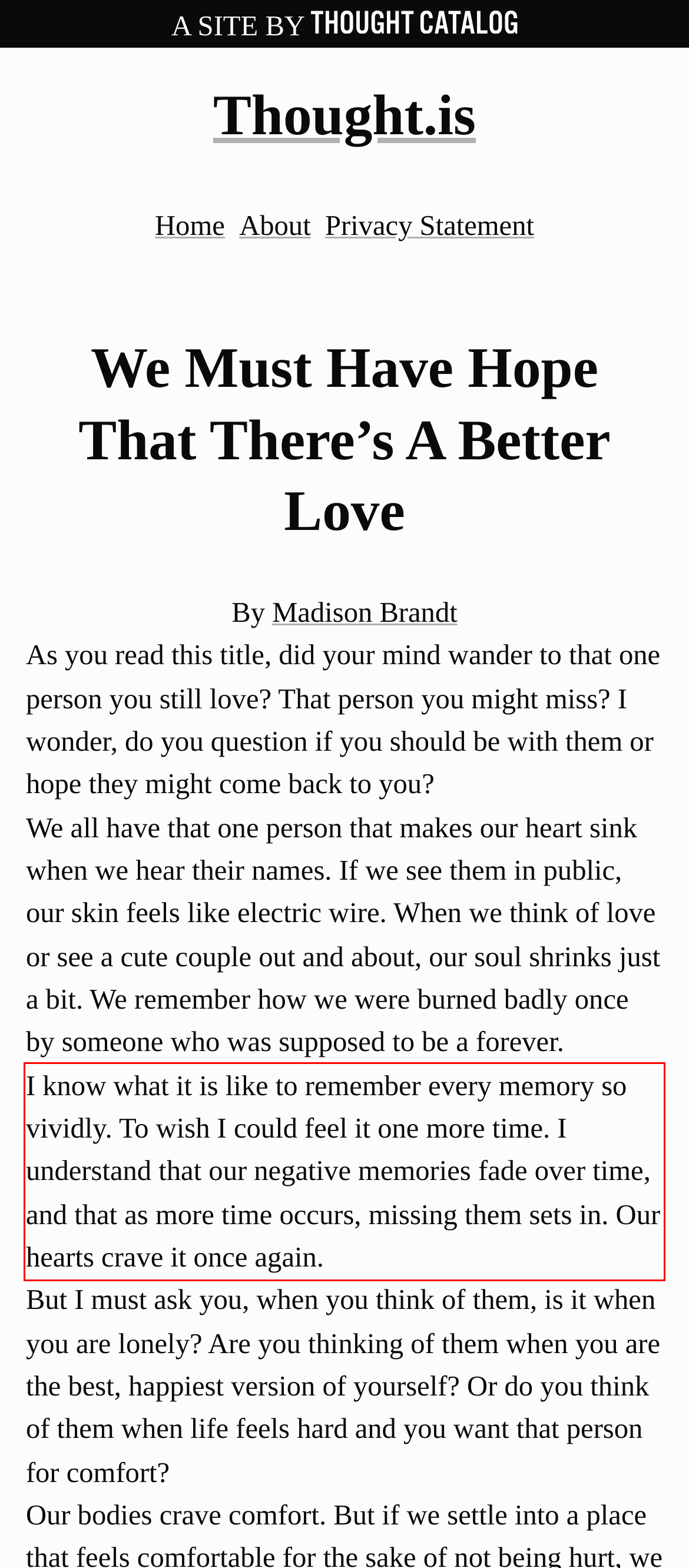Please analyze the provided webpage screenshot and perform OCR to extract the text content from the red rectangle bounding box.

I know what it is like to remember every memory so vividly. To wish I could feel it one more time. I understand that our negative memories fade over time, and that as more time occurs, missing them sets in. Our hearts crave it once again.